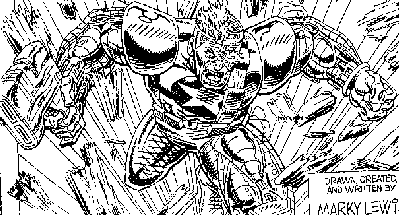What style is the comic art reminiscent of?
Give a detailed and exhaustive answer to the question.

The image's dramatic backdrop, filled with lines suggesting motion and impact, reflects the classic comic art style, which is a characteristic of traditional superhero narratives and illustrations.